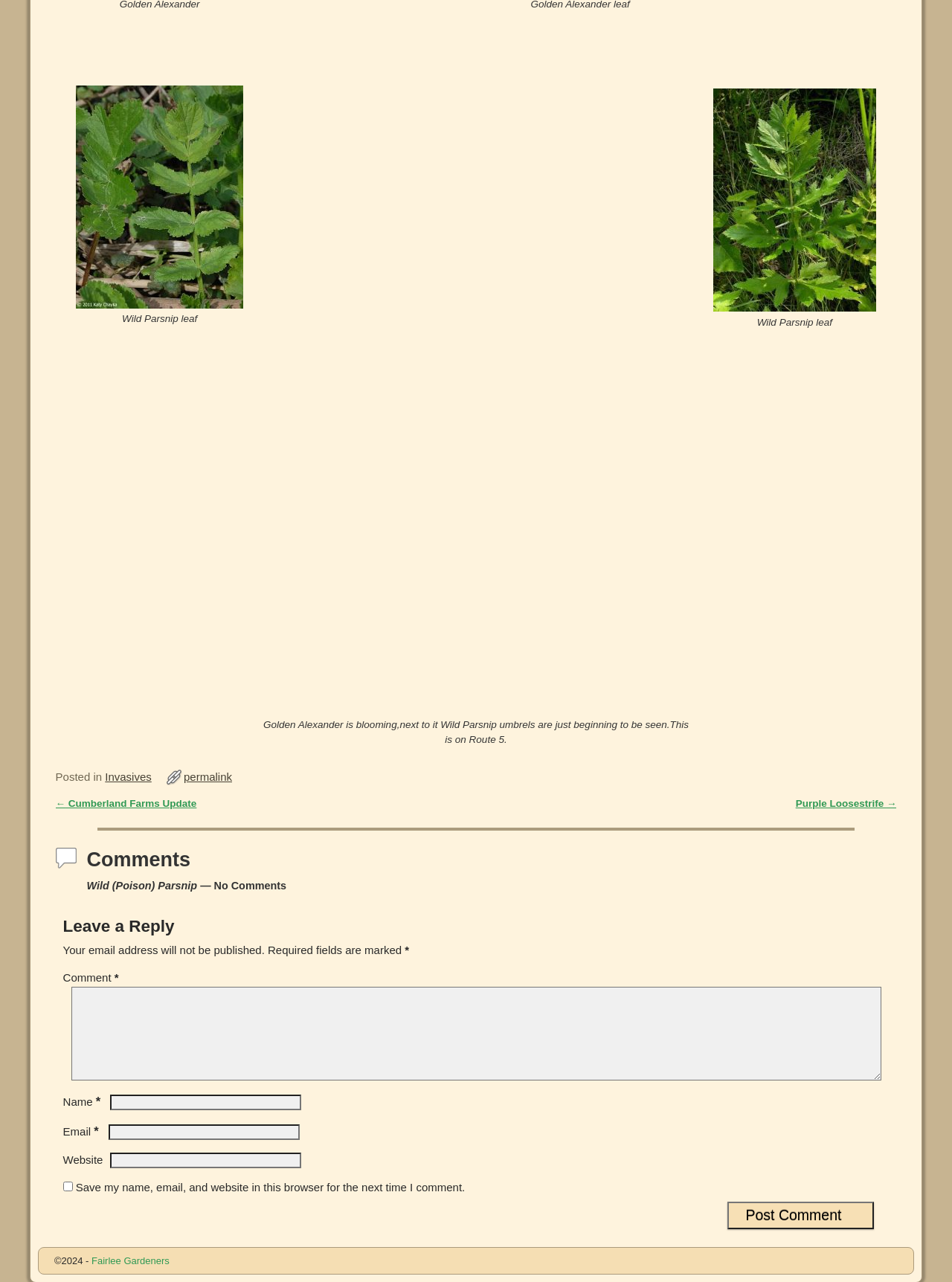Determine the bounding box coordinates of the clickable element to achieve the following action: 'Click on the 'PSYCHOLOGY SPOT' link'. Provide the coordinates as four float values between 0 and 1, formatted as [left, top, right, bottom].

None